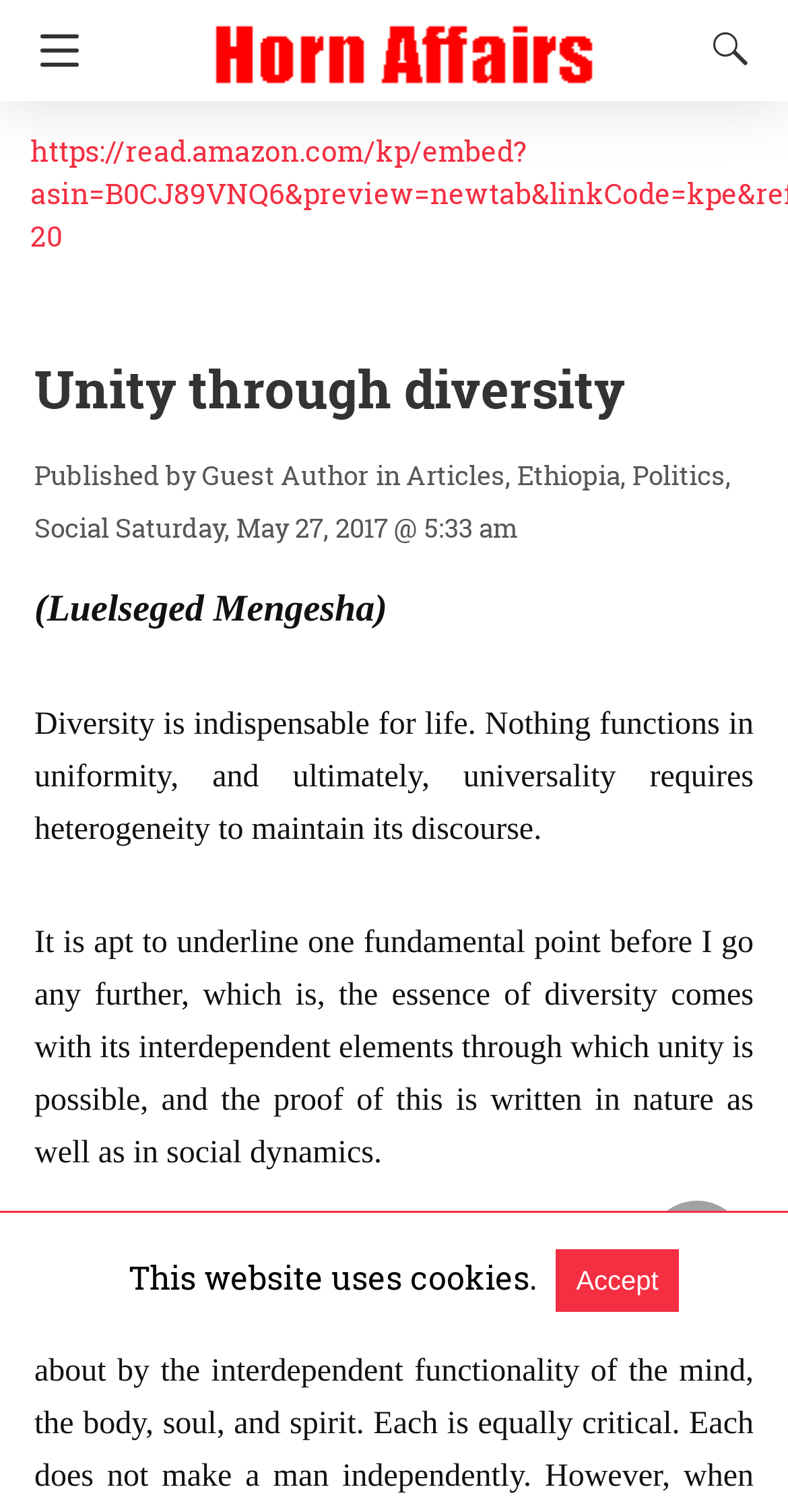Given the element description, predict the bounding box coordinates in the format (top-left x, top-left y, bottom-right x, bottom-right y). Make sure all values are between 0 and 1. Here is the element description: parent_node: https://read.amazon.com/kp/embed?asin=B0CJ89VNQ6&preview=newtab&linkCode=kpe&ref_=cm_sw_r_kb_dp_4PPH8SAJNGE2A1VMW9RT&tag=hornaf-20 title="back to top"

[0.821, 0.794, 0.949, 0.861]